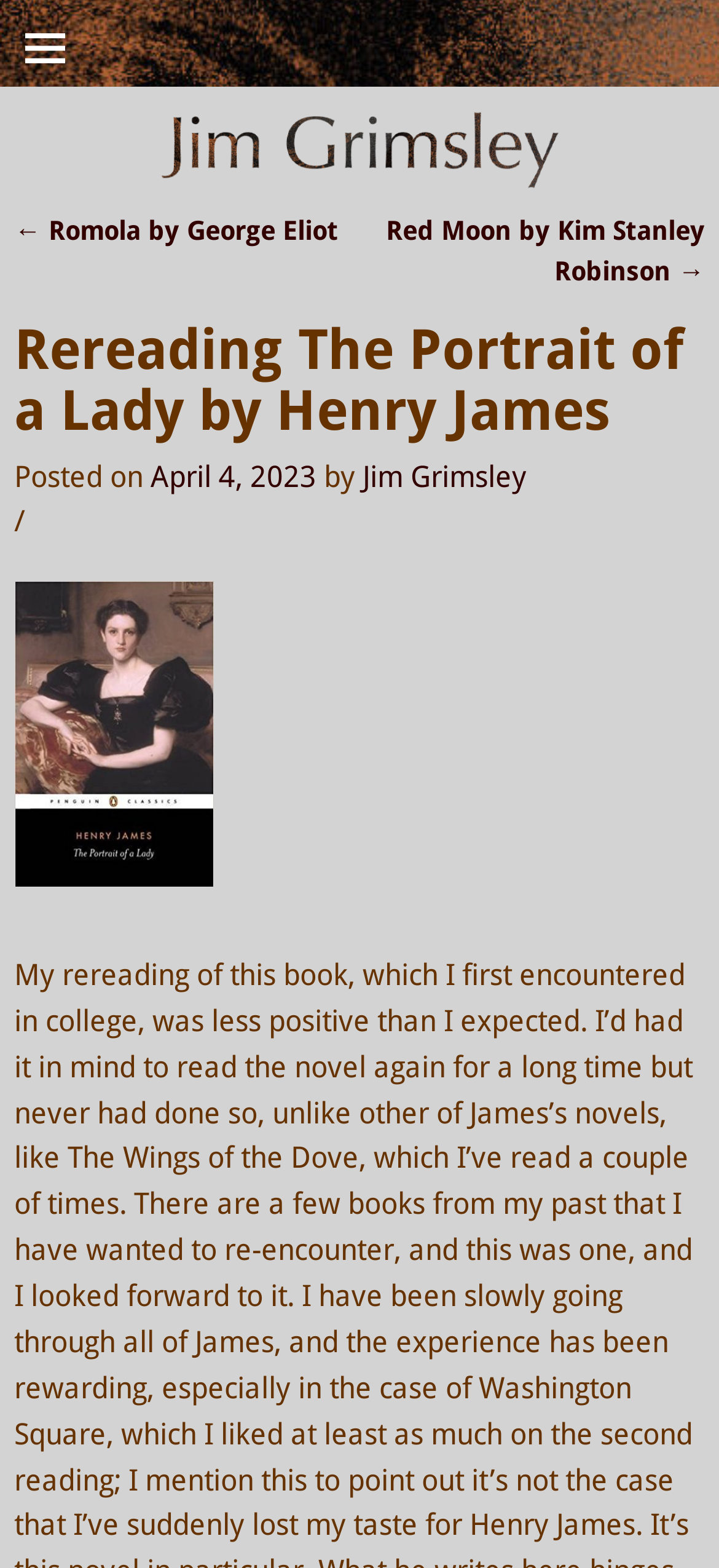Please provide a detailed answer to the question below based on the screenshot: 
What is the title of the post?

I determined the title of the post by looking at the heading element with the text 'Rereading The Portrait of a Lady by Henry James' which is a child of the HeaderAsNonLandmark element.